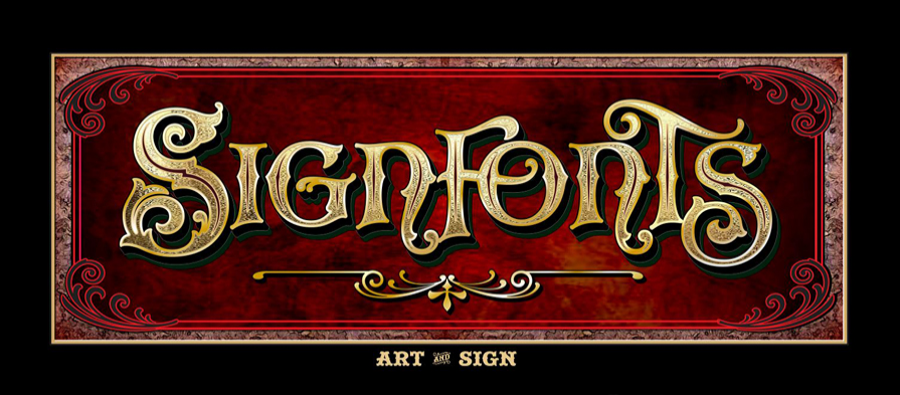Answer the question in one word or a short phrase:
What is the theme of the tagline 'ART & SIGN'?

Creative craftsmanship